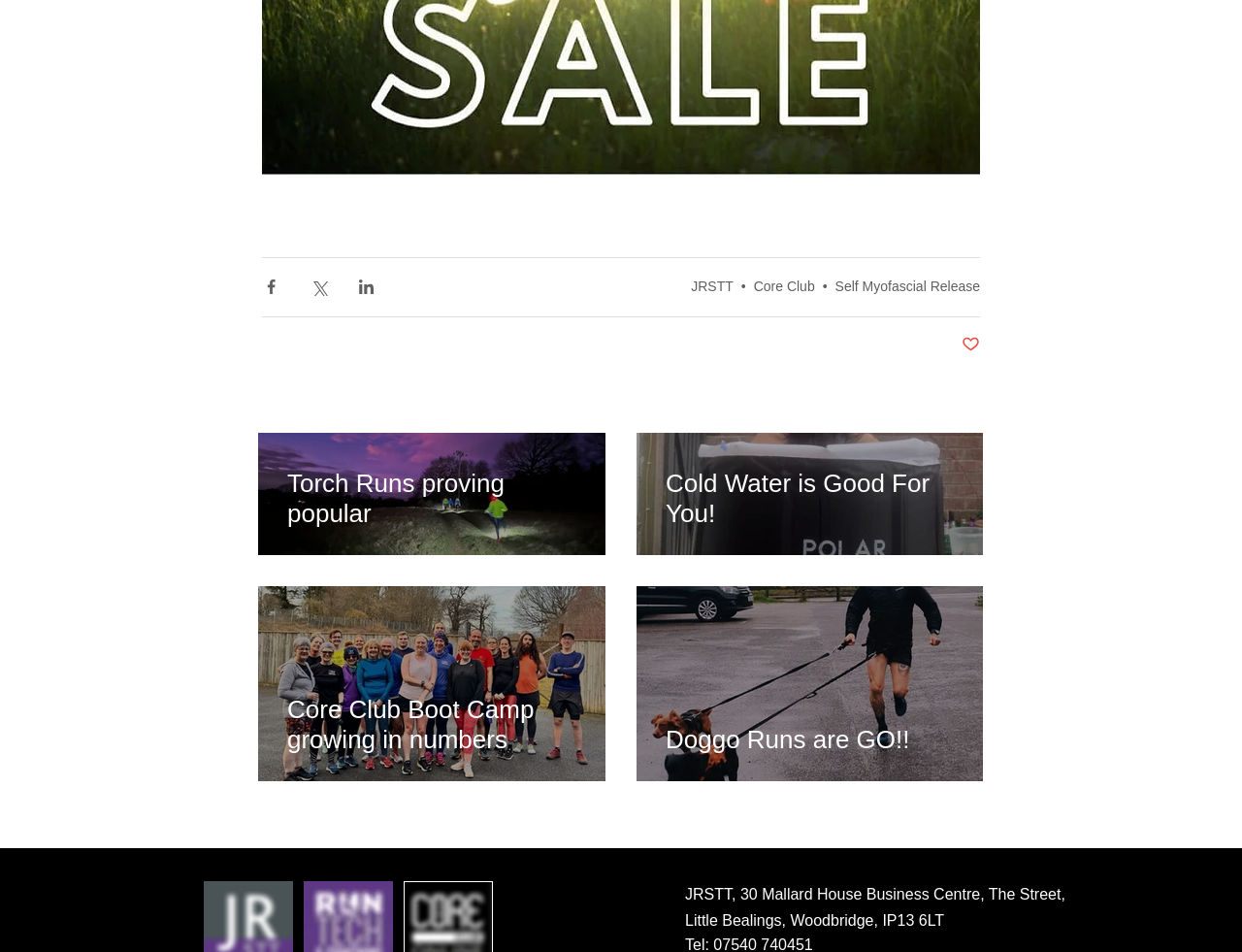Please give a one-word or short phrase response to the following question: 
What is the title of the post list section?

Recent Posts